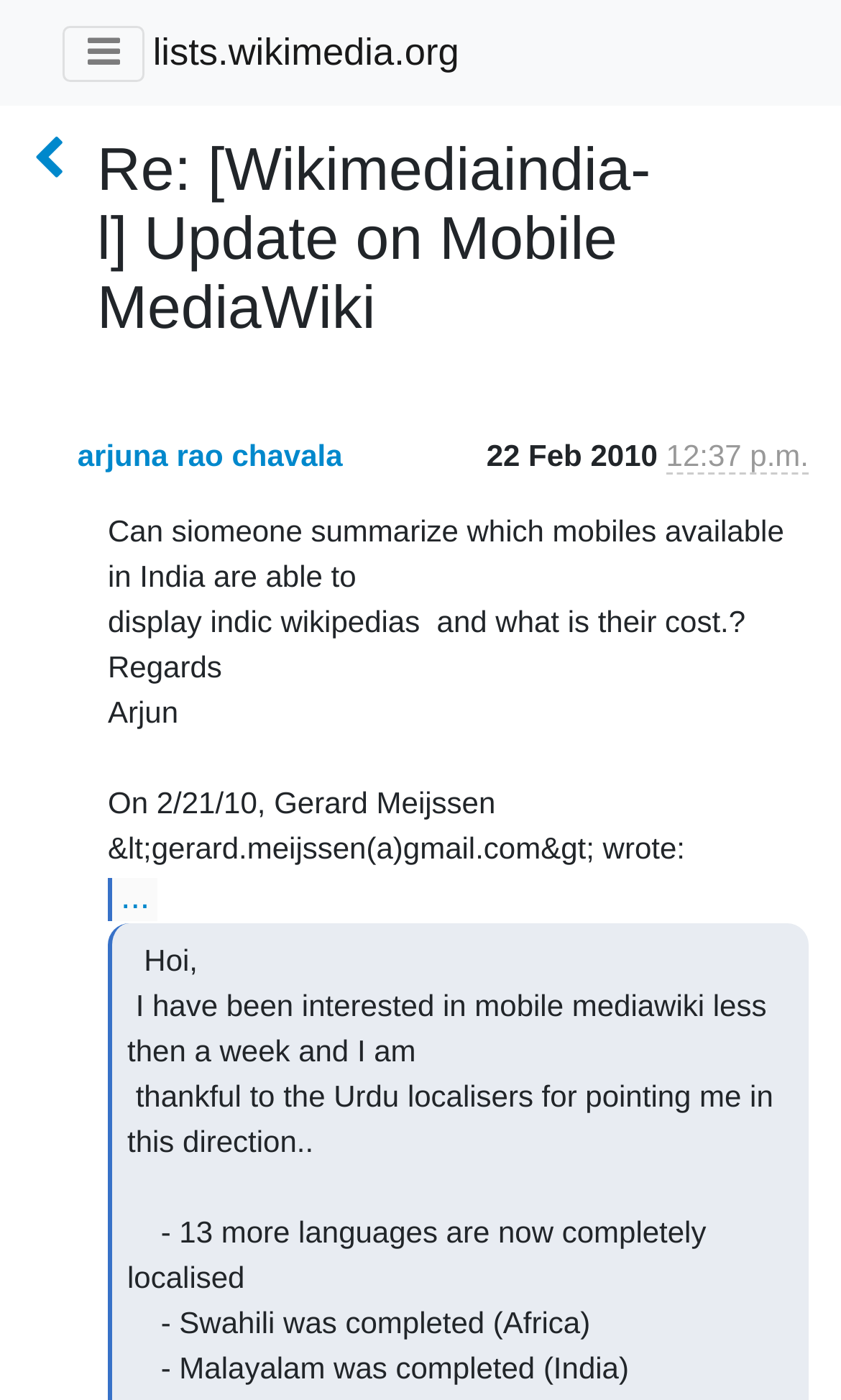Find the bounding box of the web element that fits this description: "parent_node: lists.wikimedia.org".

[0.074, 0.018, 0.172, 0.059]